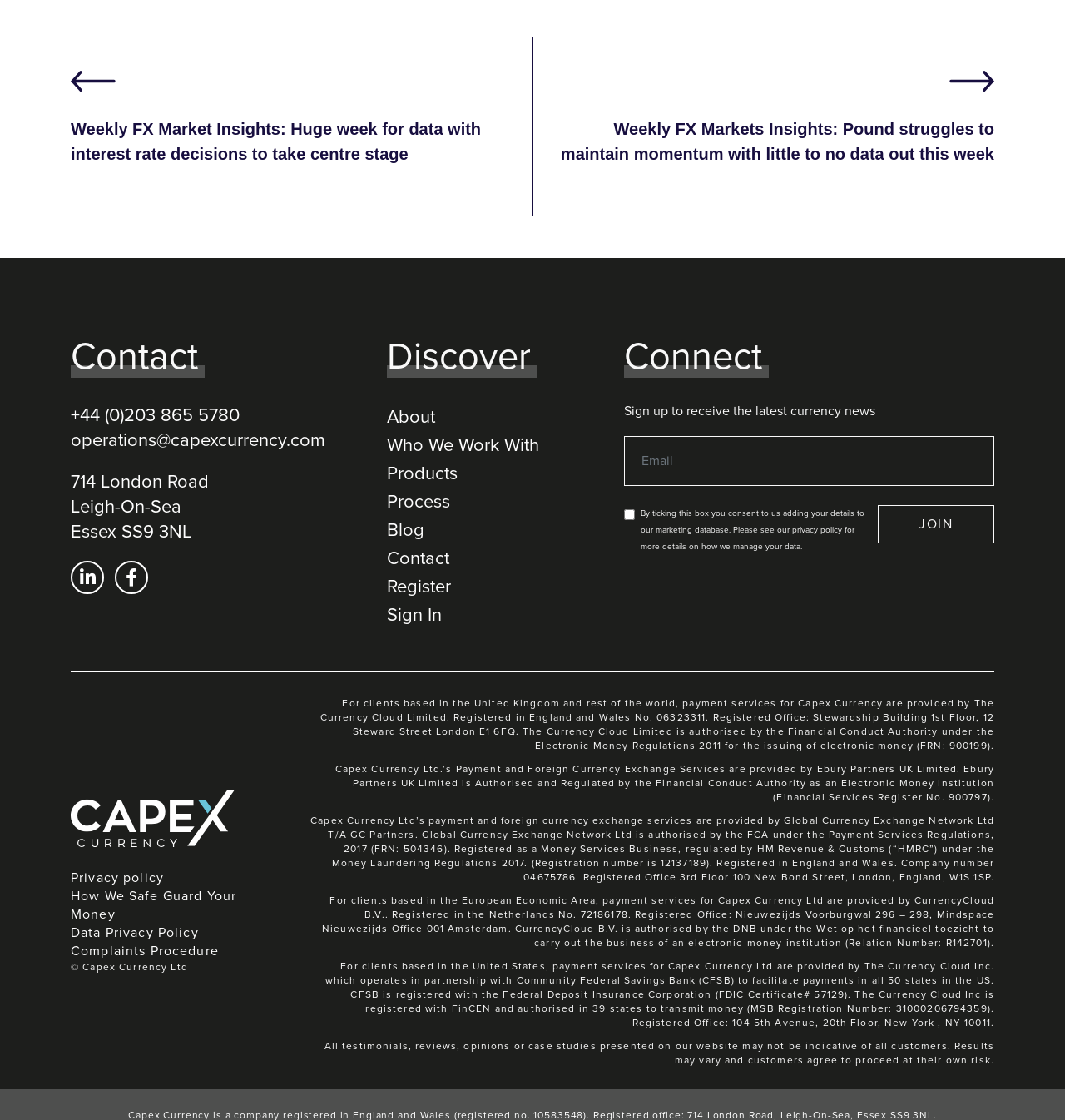Pinpoint the bounding box coordinates of the element you need to click to execute the following instruction: "Check the 'RECENT POSTS' section". The bounding box should be represented by four float numbers between 0 and 1, in the format [left, top, right, bottom].

None